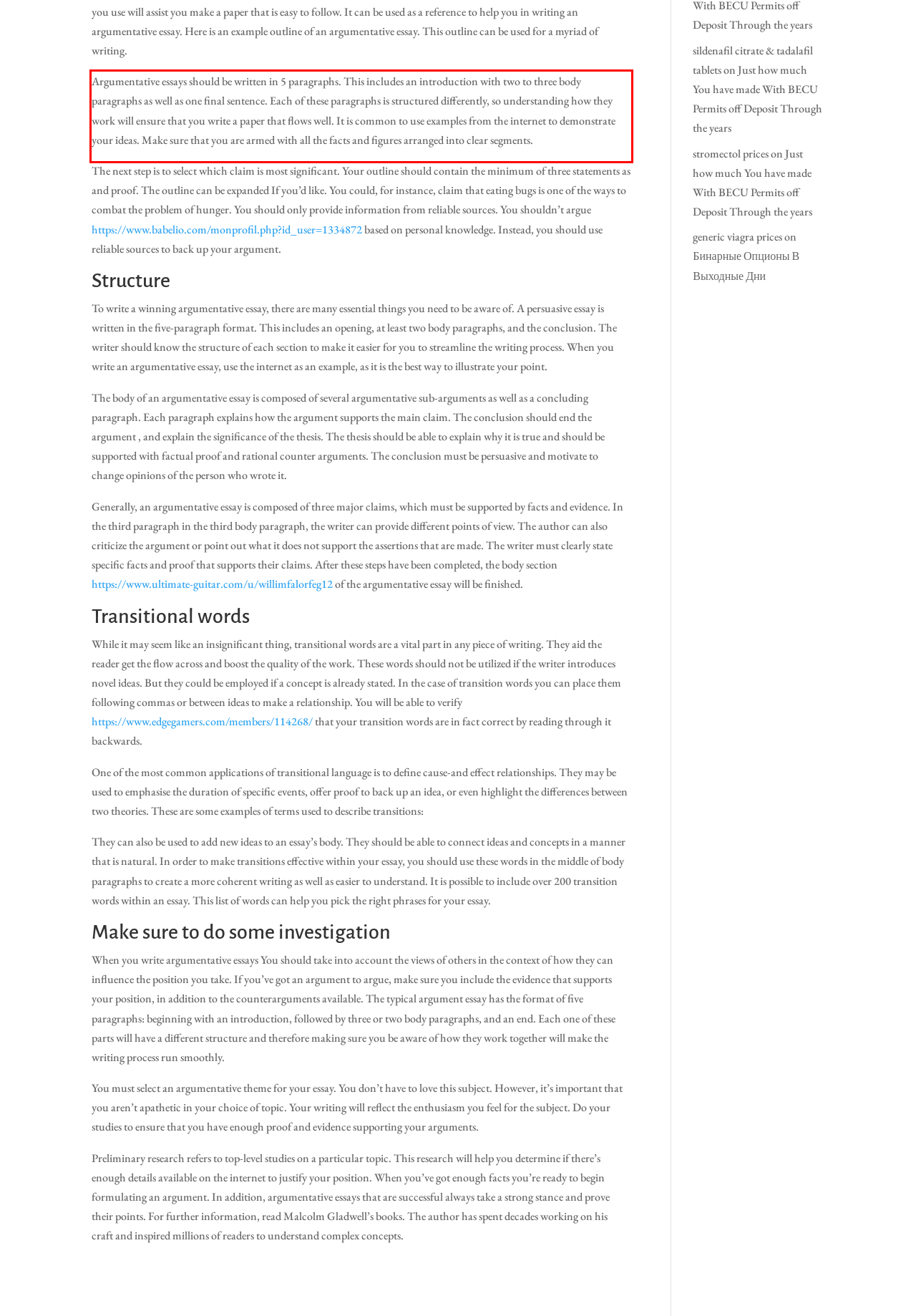Analyze the webpage screenshot and use OCR to recognize the text content in the red bounding box.

Argumentative essays should be written in 5 paragraphs. This includes an introduction with two to three body paragraphs as well as one final sentence. Each of these paragraphs is structured differently, so understanding how they work will ensure that you write a paper that flows well. It is common to use examples from the internet to demonstrate your ideas. Make sure that you are armed with all the facts and figures arranged into clear segments.